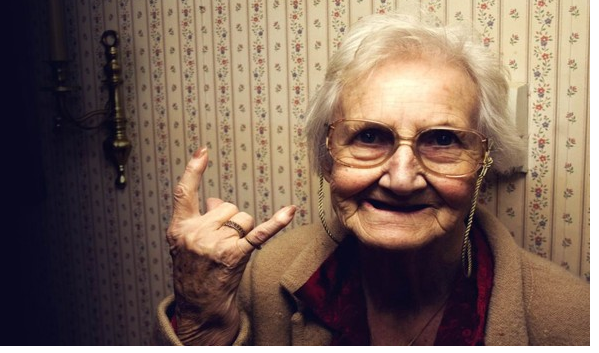Give a detailed account of the visual content in the image.

The image features a cheerful elderly woman with white hair, smiling warmly at the camera. She wears glasses and a cozy beige coat over a red patterned top. In a playful gesture, she raises her right hand, forming a “rock on” sign with her fingers, showcasing her lively spirit. The background is adorned with a floral-patterned wallpaper, complemented by warm lighting from a nearby sconce, creating a cozy and welcoming atmosphere. This image captures a moment of joy and exuberance, highlighting that a youthful attitude can thrive at any age.